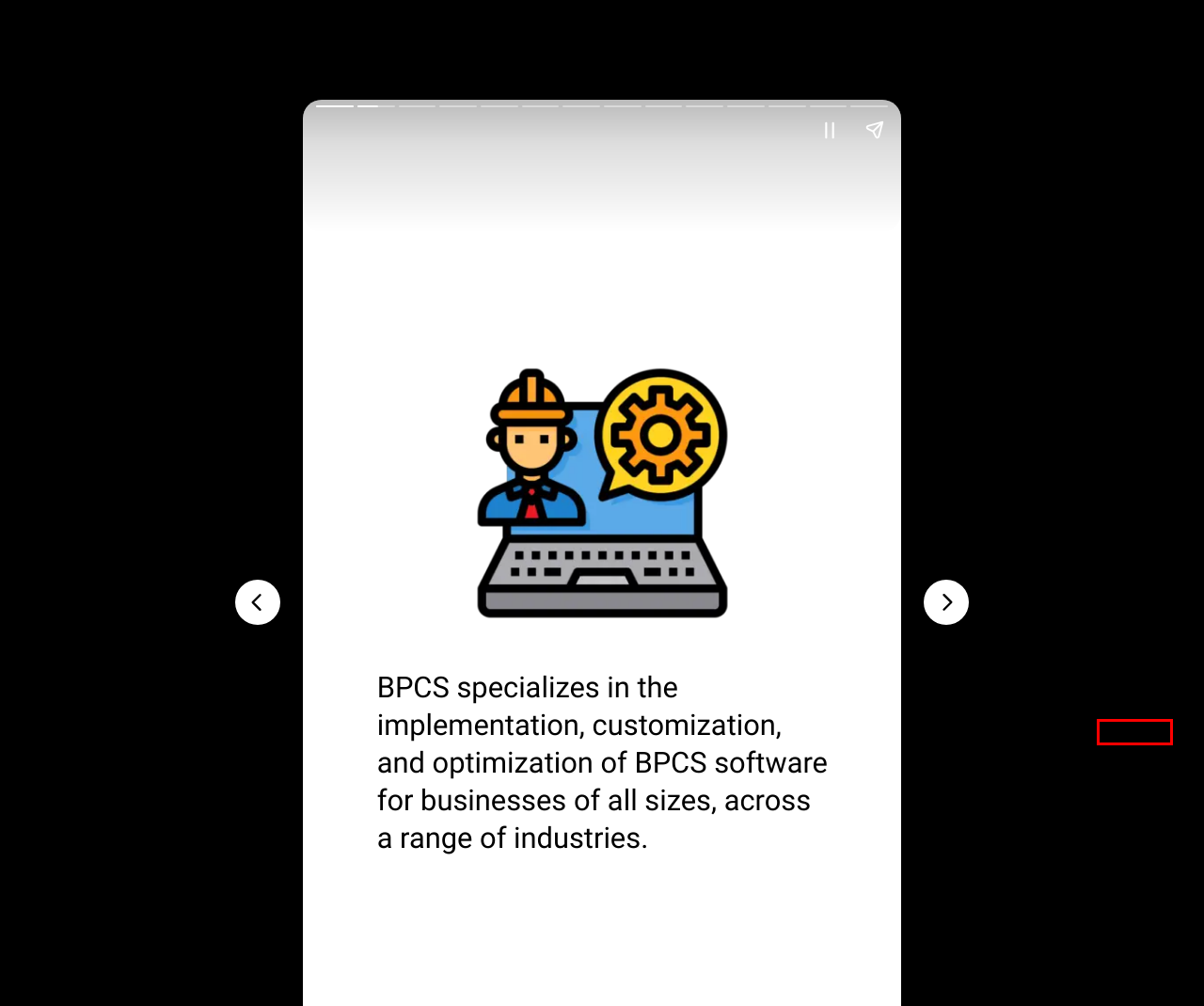You are provided with a screenshot of a webpage featuring a red rectangle bounding box. Extract the text content within this red bounding box using OCR.

BPCS system offers a range of services to help businesses maximize the value of their investment in BPCS software, including: